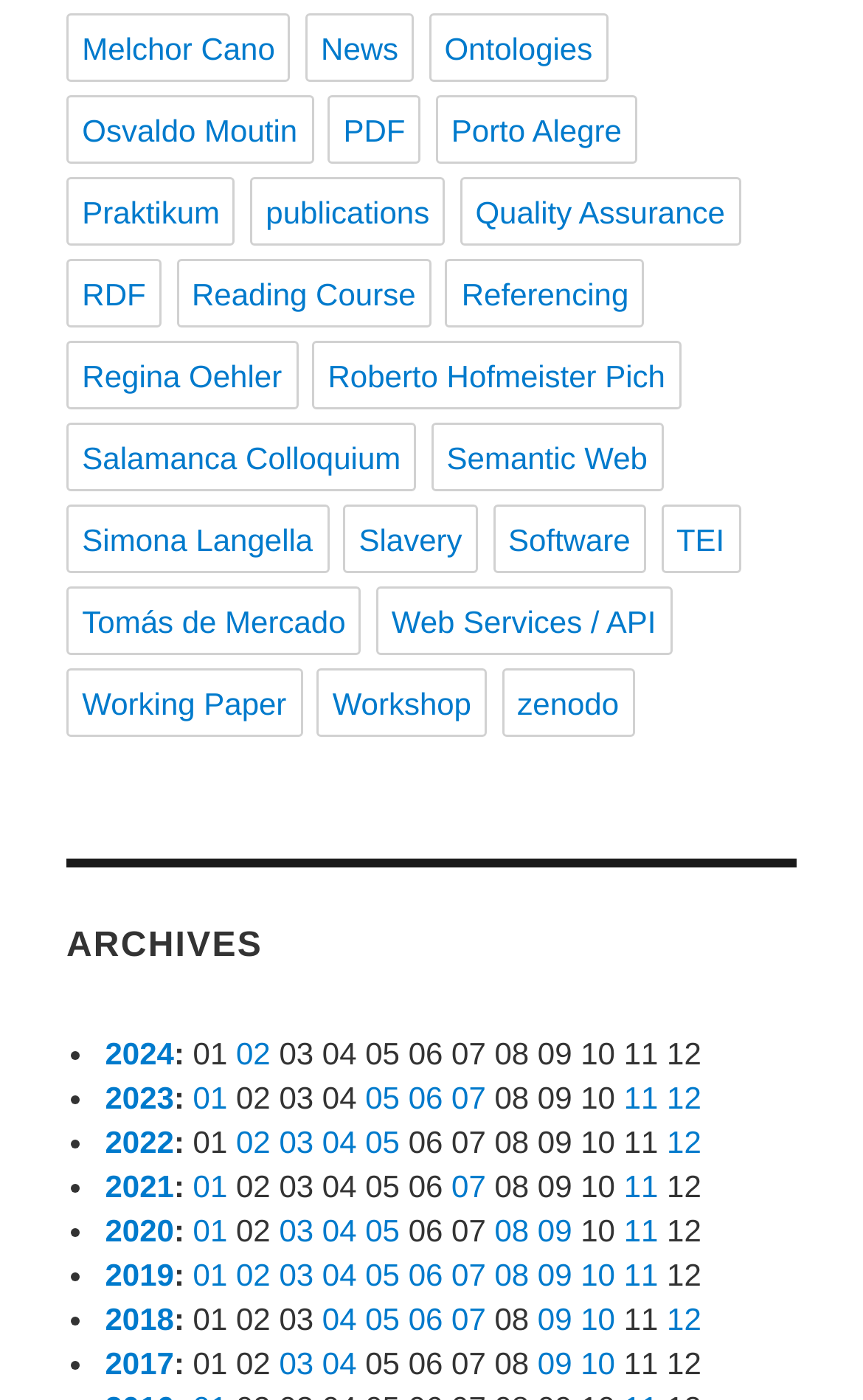Use a single word or phrase to answer the question: 
How many static text elements are there in the webpage?

24